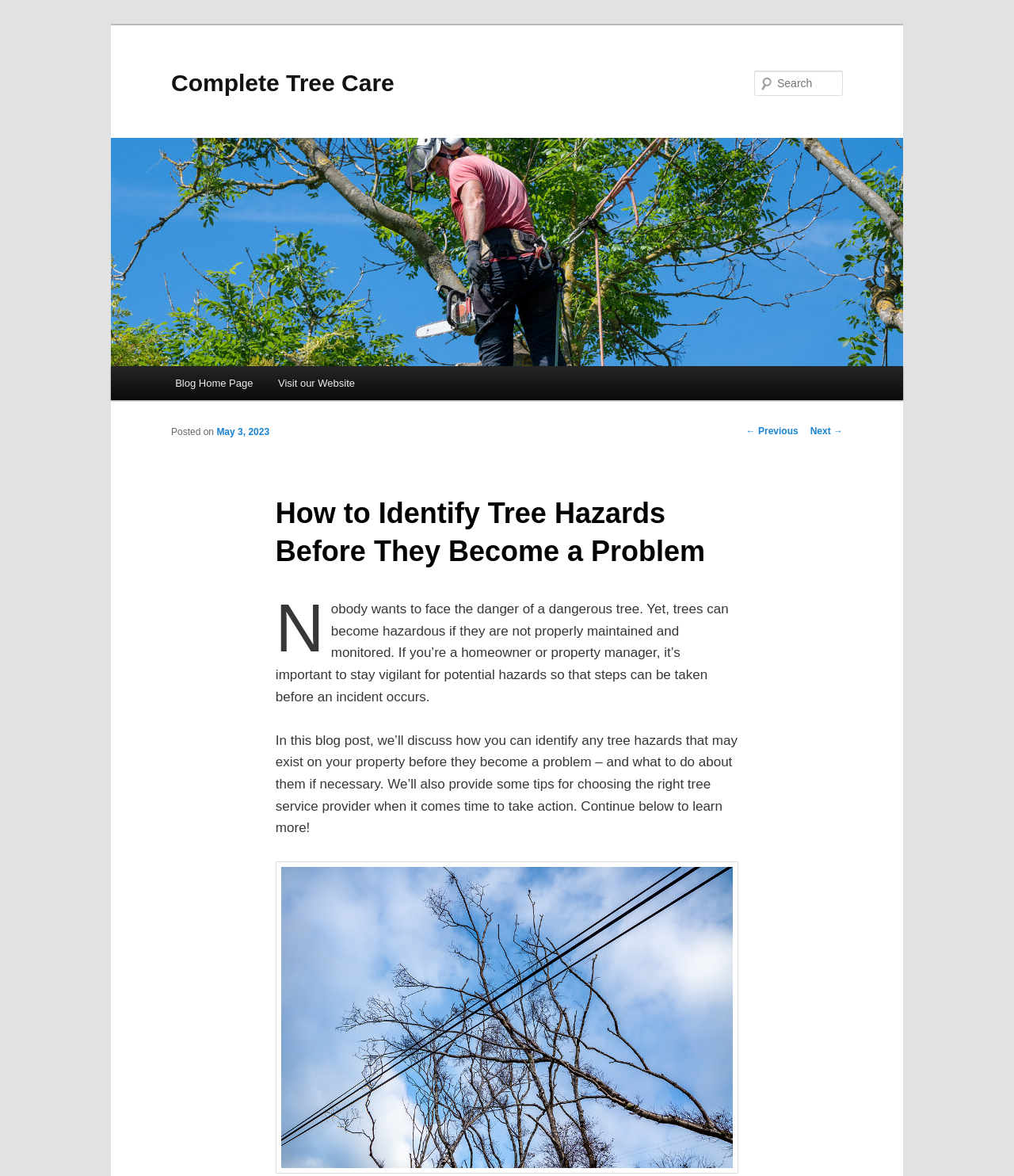Determine the bounding box coordinates for the region that must be clicked to execute the following instruction: "Read the blog post".

[0.272, 0.41, 0.728, 0.492]